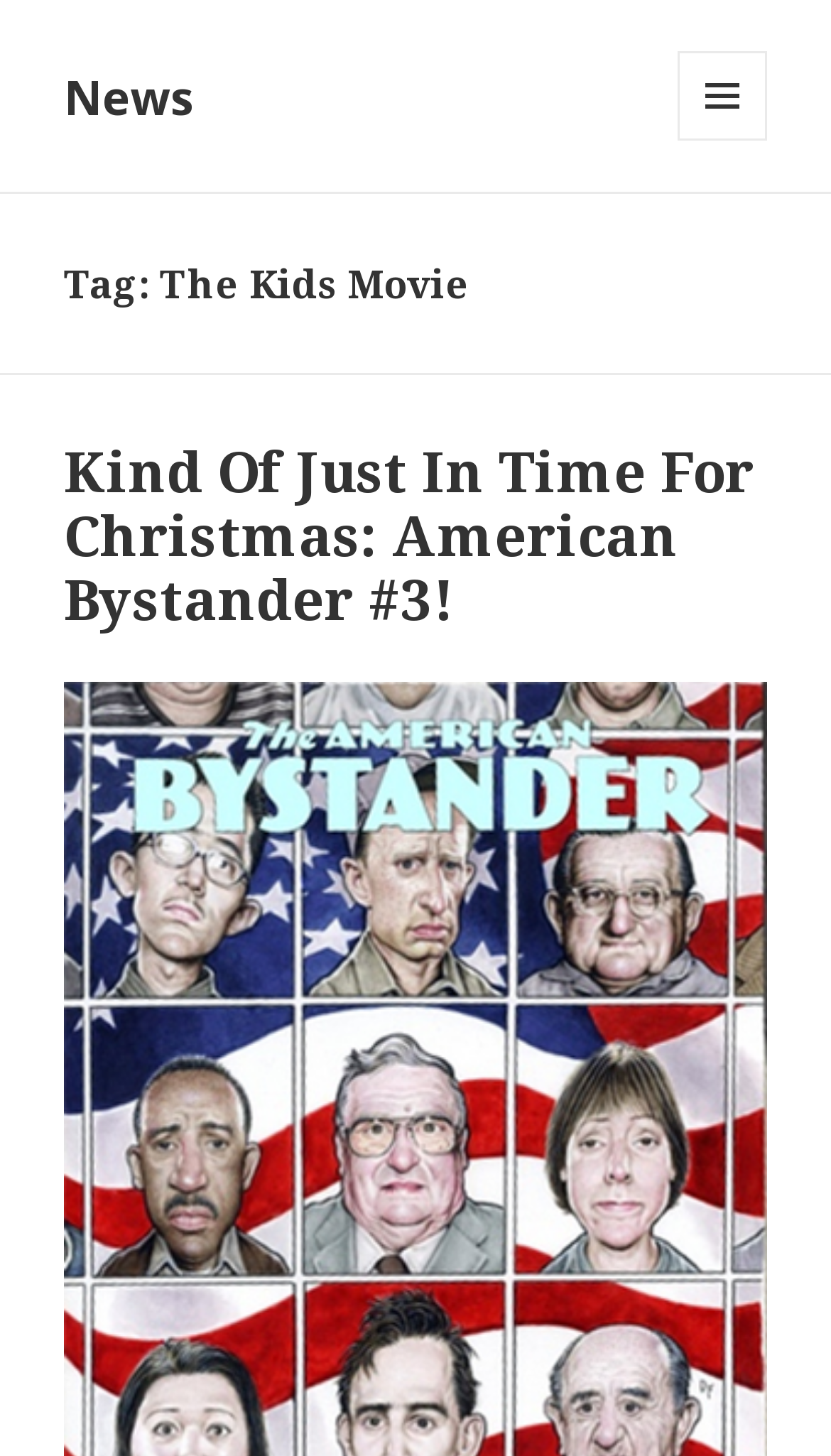What is the function of the button at the top right corner?
Answer with a single word or short phrase according to what you see in the image.

MENU AND WIDGETS